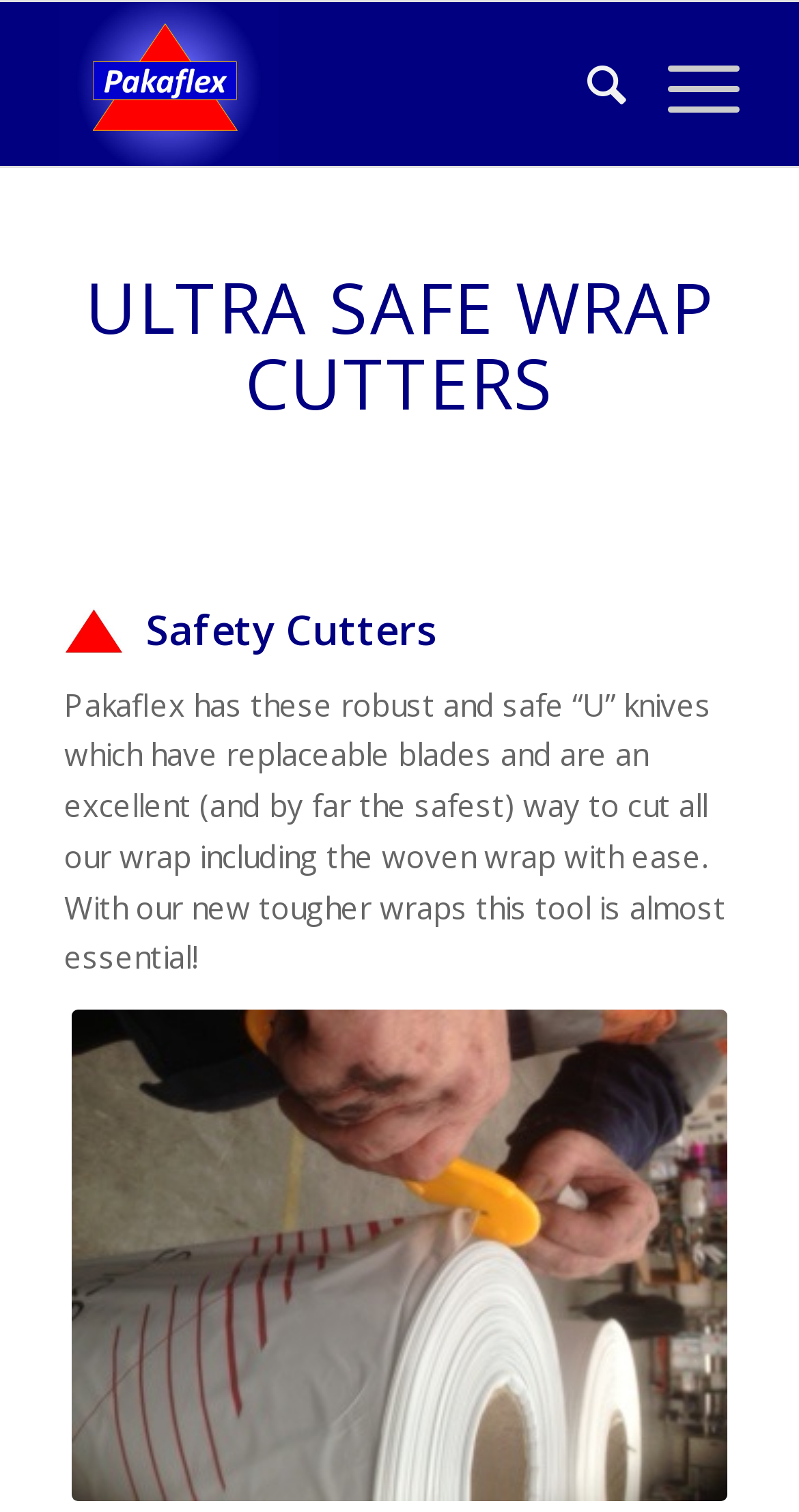Locate the bounding box coordinates of the UI element described by: "Menu Menu". Provide the coordinates as four float numbers between 0 and 1, formatted as [left, top, right, bottom].

[0.784, 0.001, 0.925, 0.11]